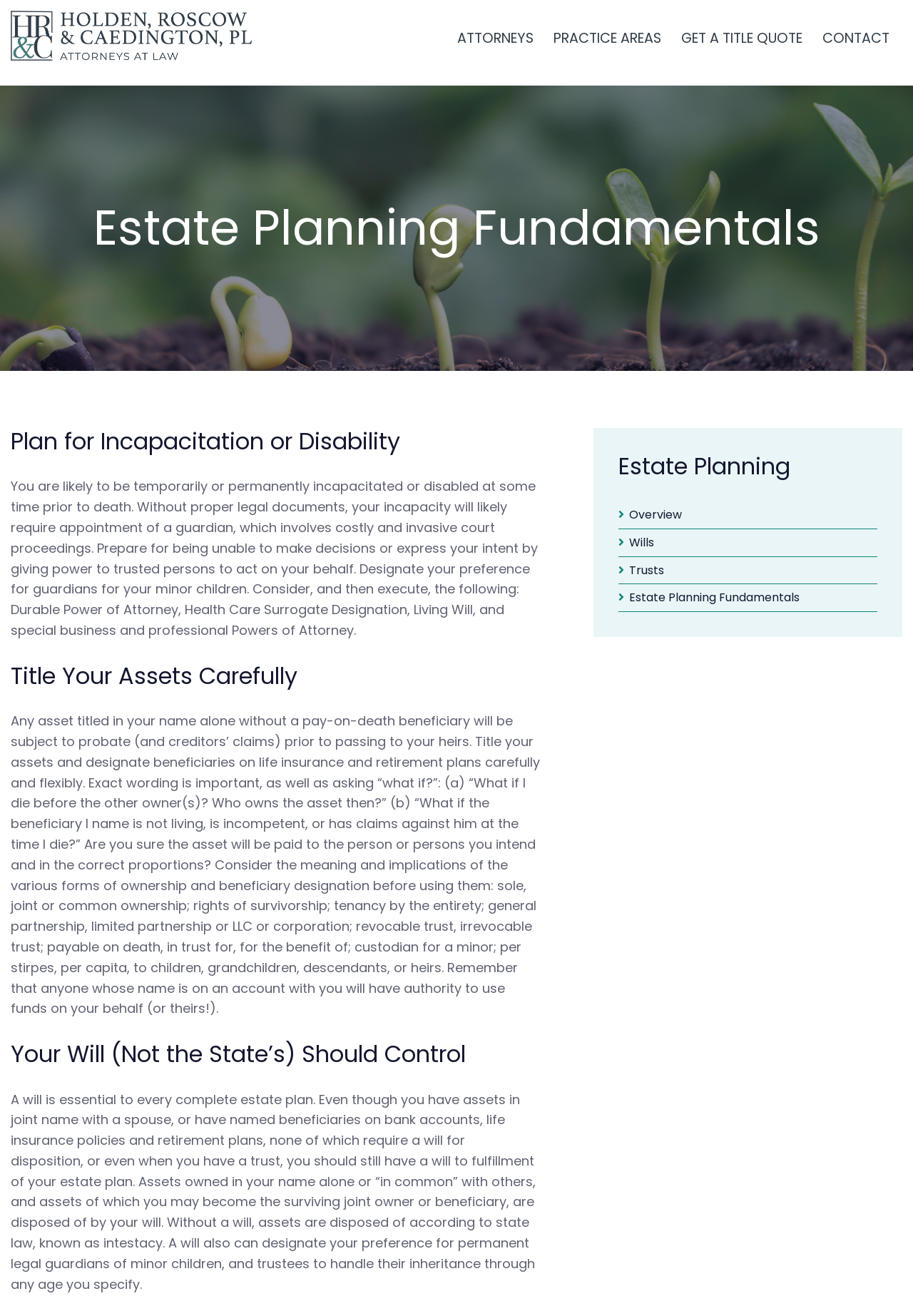Provide a short answer to the following question with just one word or phrase: How many links are there in the top navigation bar?

5